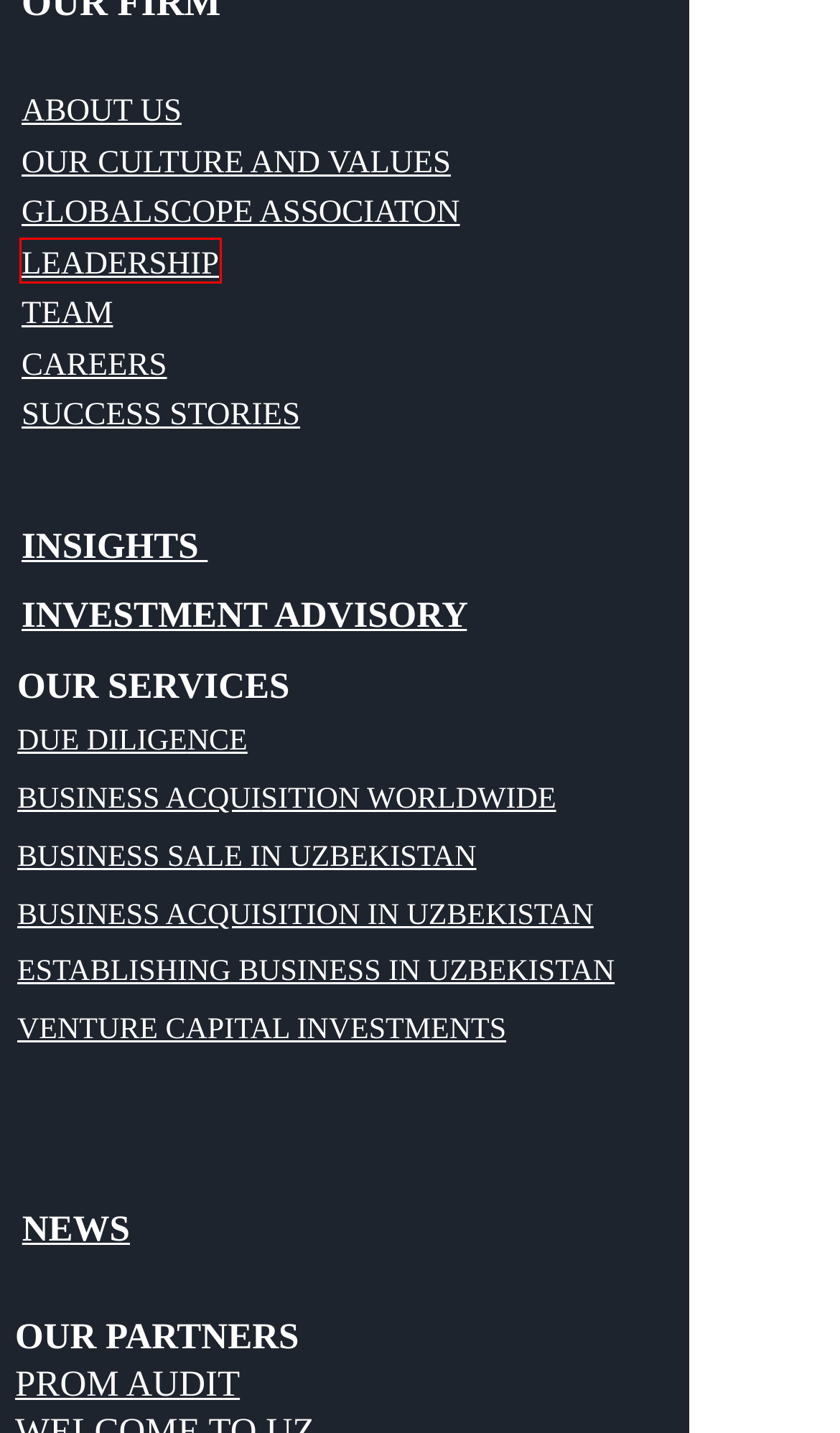You are provided with a screenshot of a webpage that includes a red rectangle bounding box. Please choose the most appropriate webpage description that matches the new webpage after clicking the element within the red bounding box. Here are the candidates:
A. Аудит | Prom Audit | Узбекистан
B. NEWS | RB ASIA
C. Продажа Бизнеса в Узбекистане | Узбекистан | RB Asia
D. О нас | Узбекистан | RB Asia
E. Покупка Бизнеса в Узбекистане | Ташкент | RB Asia
F. Венчурное финансирование | Узбекистан | RB Asia
G. LEADERSHIP | Uzbekistan | RB Asia
H. Покупка Бизнеса зарубежом | Узбекистан | RB Asia

G